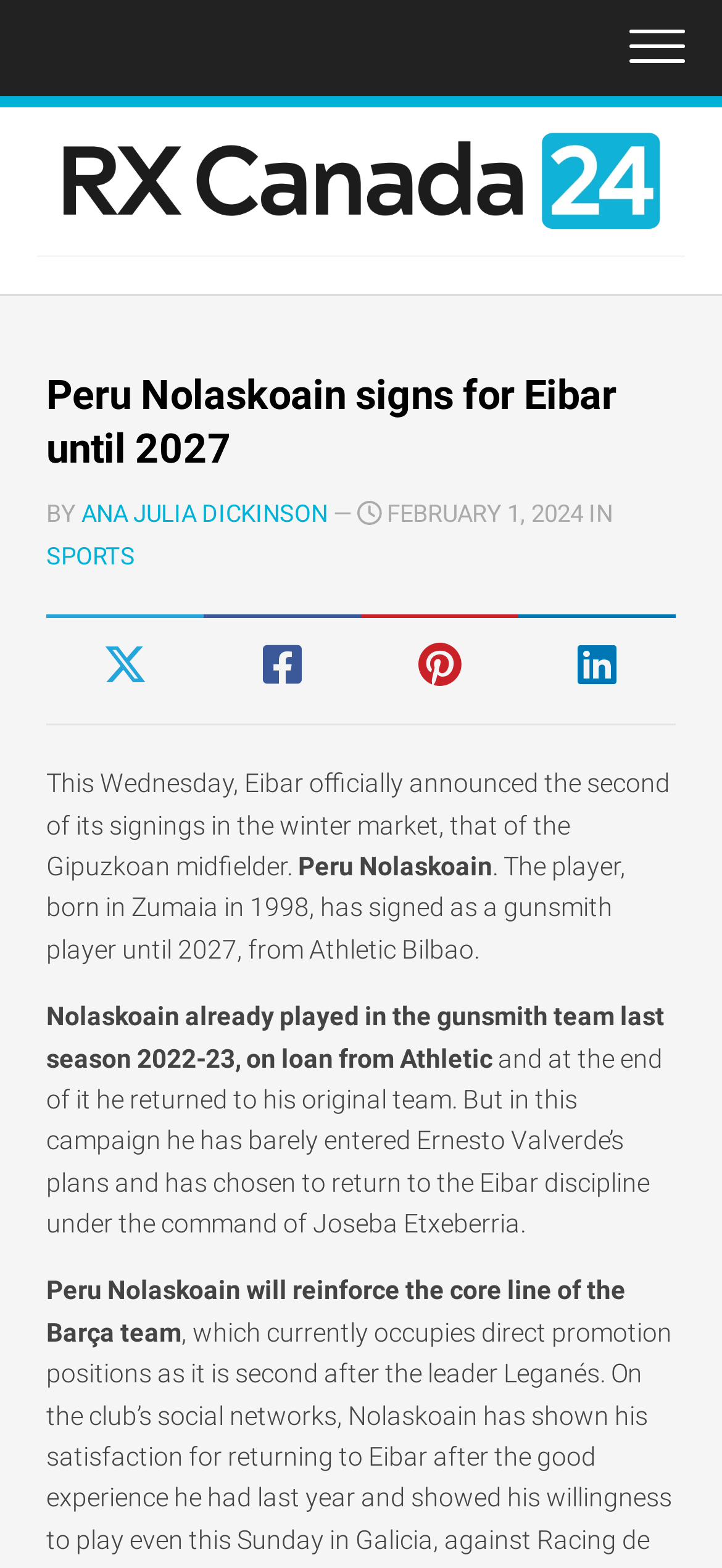Identify and provide the main heading of the webpage.

Peru Nolaskoain signs for Eibar until 2027